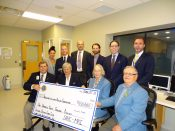Answer the question below in one word or phrase:
Where is the ceremonial check held?

By seated members